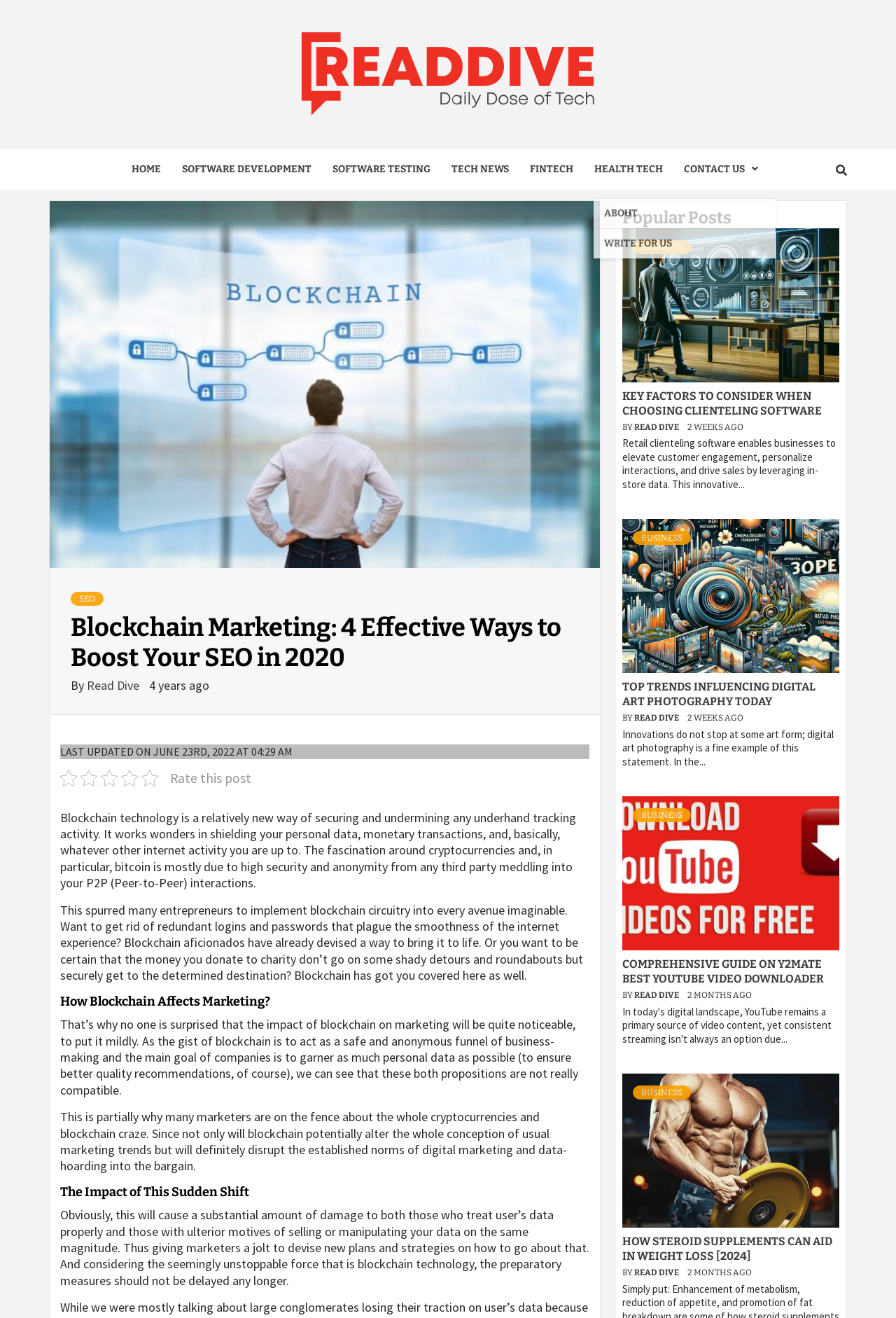Return the bounding box coordinates of the UI element that corresponds to this description: "Health Tech". The coordinates must be given as four float numbers in the range of 0 and 1, [left, top, right, bottom].

[0.651, 0.113, 0.751, 0.144]